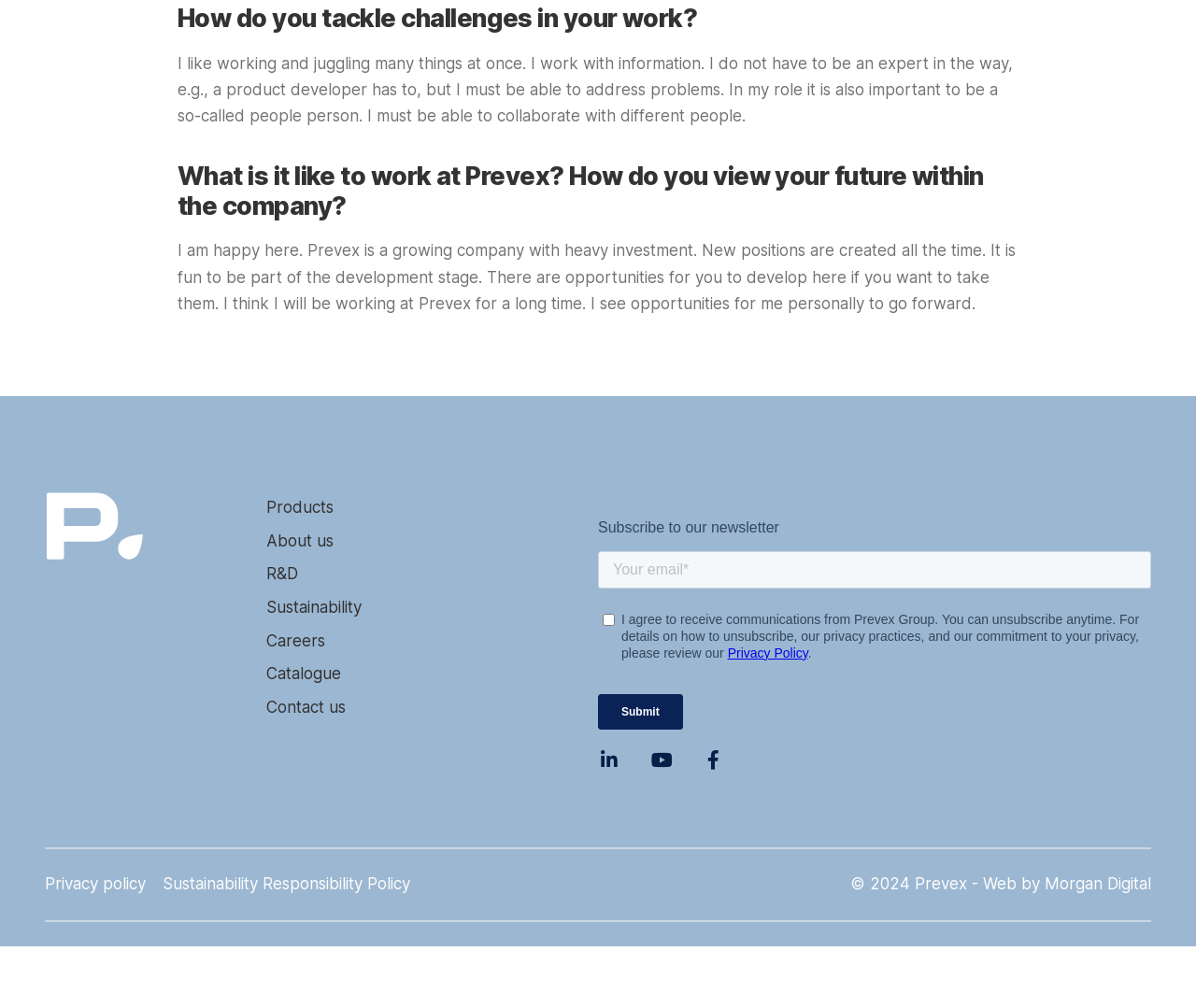Indicate the bounding box coordinates of the clickable region to achieve the following instruction: "Open Social media link."

[0.49, 0.728, 0.533, 0.779]